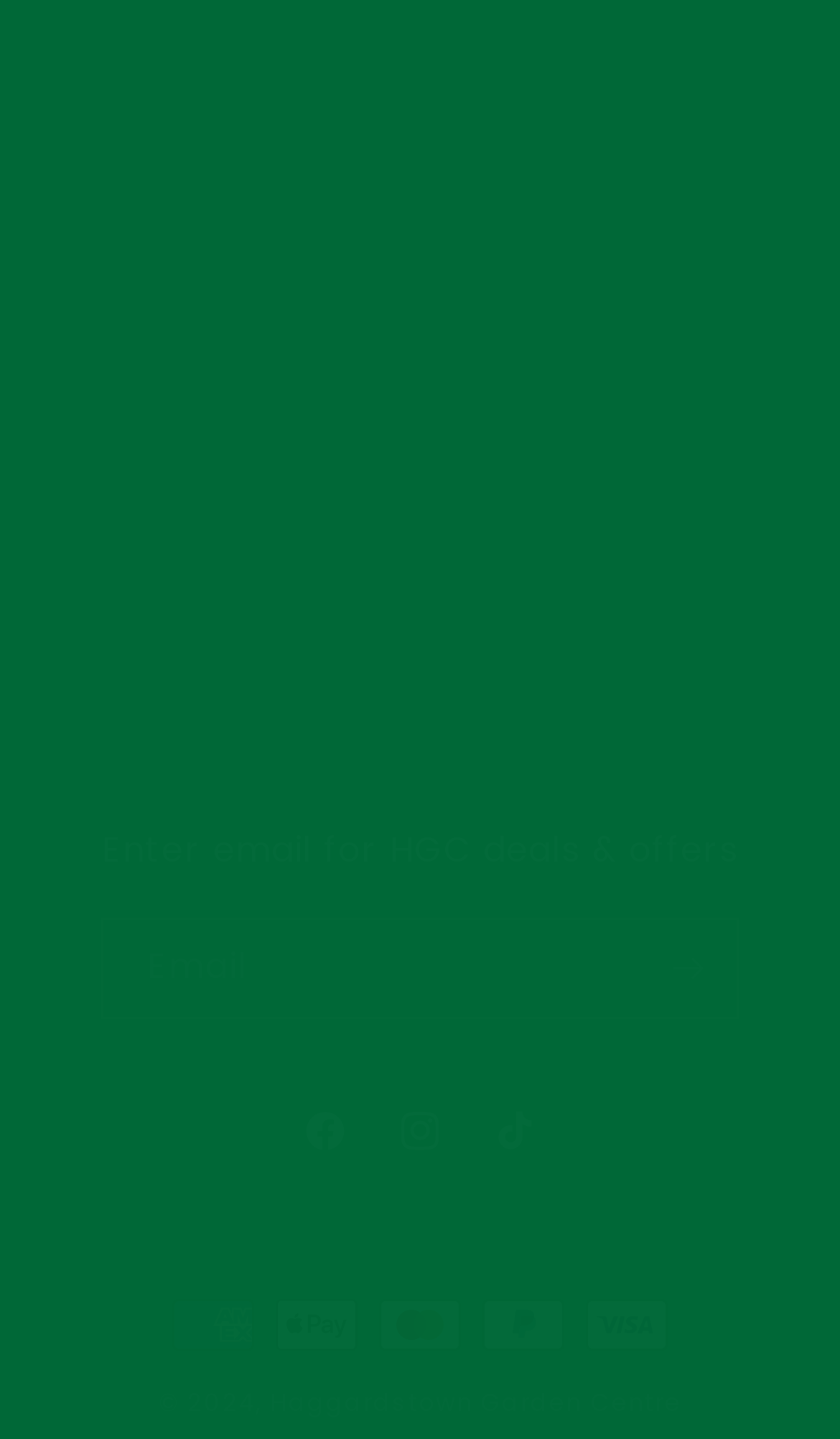Locate the bounding box coordinates of the UI element described by: "Shipping & Returns". The bounding box coordinates should consist of four float numbers between 0 and 1, i.e., [left, top, right, bottom].

[0.103, 0.448, 0.484, 0.479]